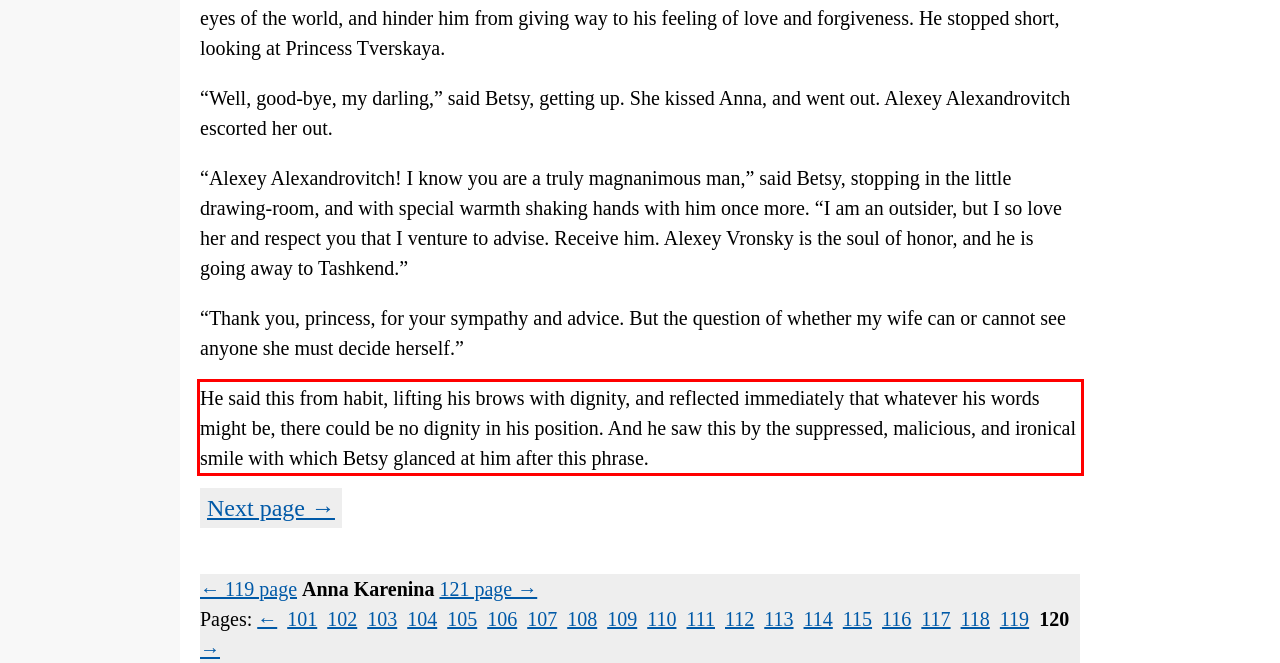You are provided with a screenshot of a webpage containing a red bounding box. Please extract the text enclosed by this red bounding box.

He said this from habit, lifting his brows with dignity, and reflected immediately that whatever his words might be, there could be no dignity in his position. And he saw this by the suppressed, malicious, and ironical smile with which Betsy glanced at him after this phrase.